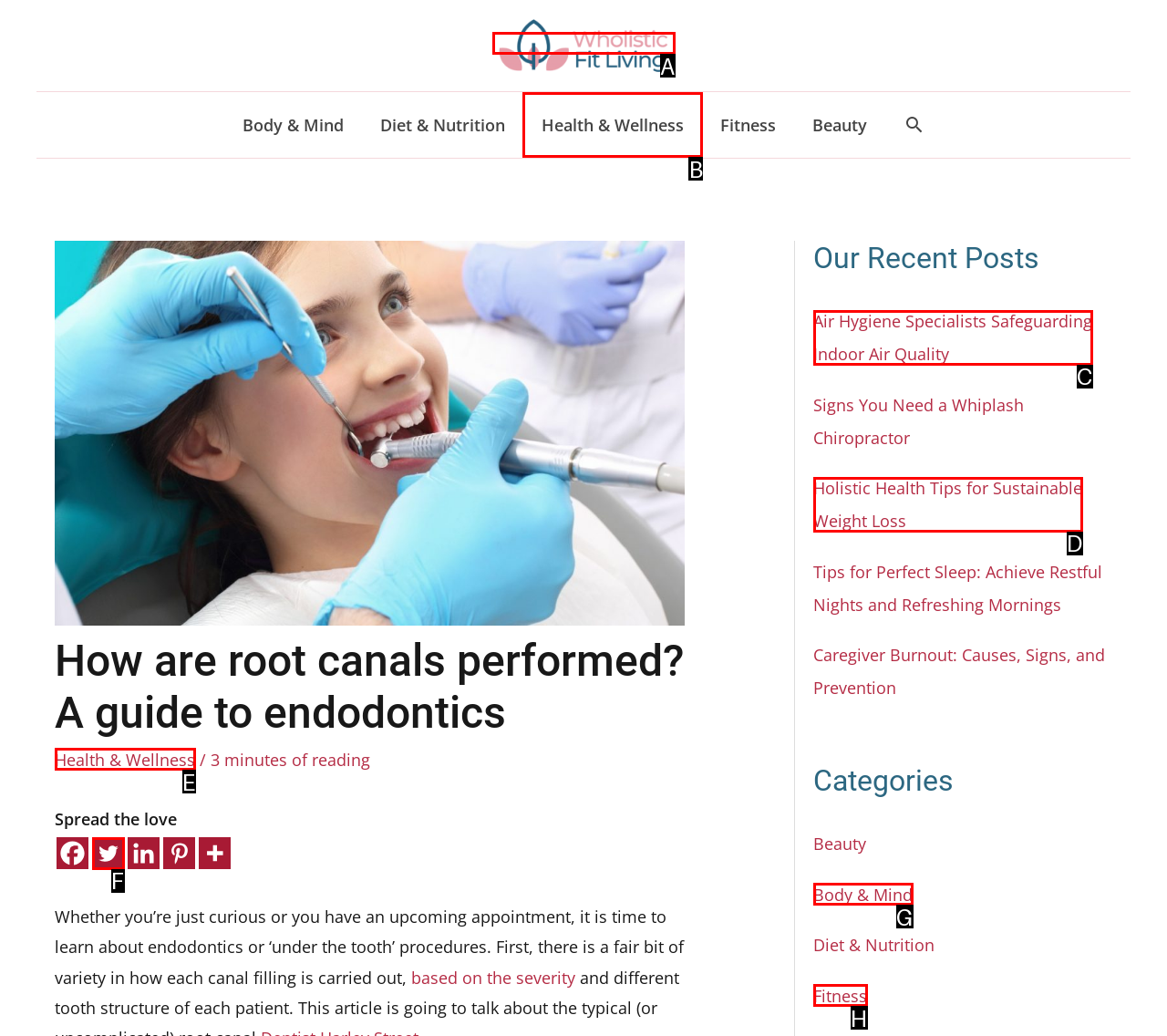Pick the HTML element that should be clicked to execute the task: Read about Health & Wellness
Respond with the letter corresponding to the correct choice.

B